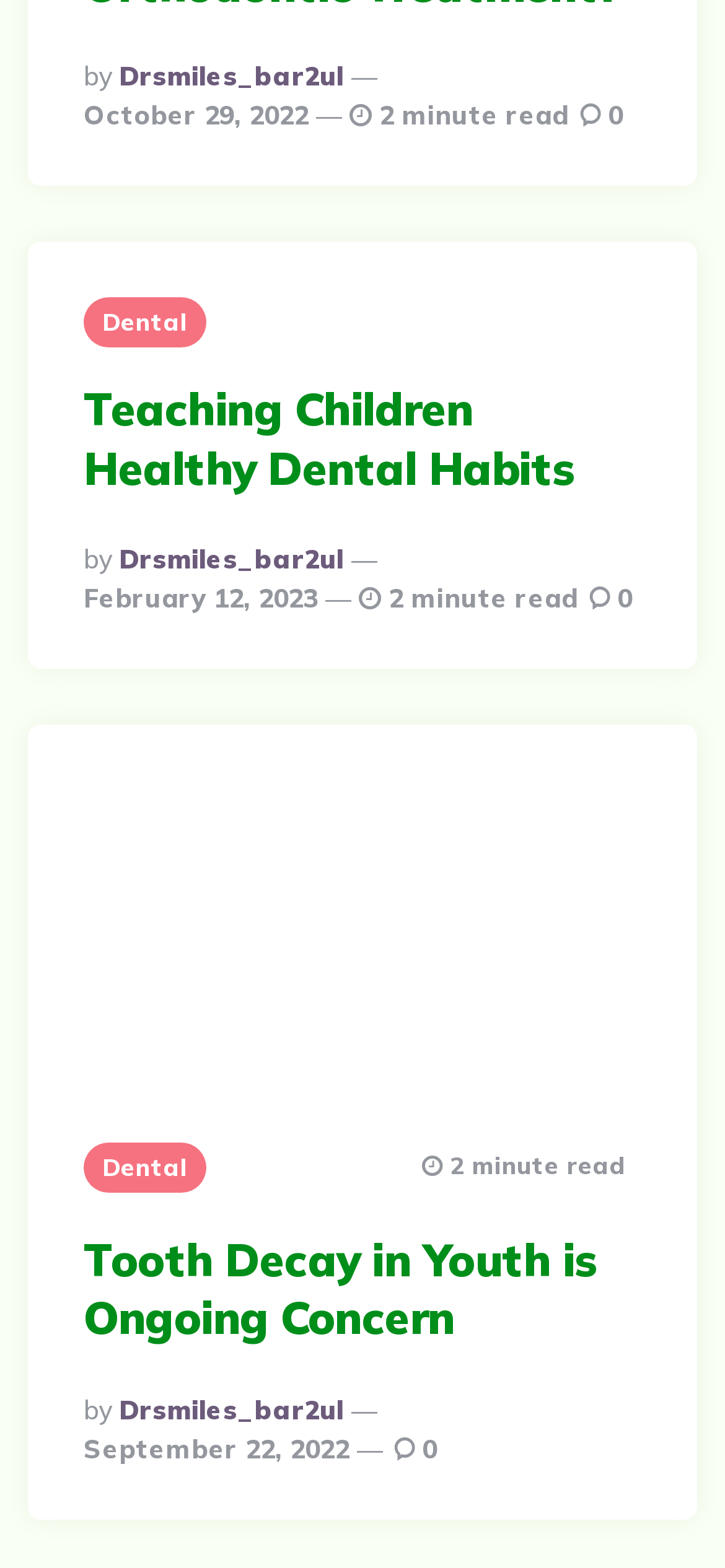How many comments does the first article have?
Can you provide a detailed and comprehensive answer to the question?

I found the number of comments by looking at the StaticText element with the text '0' below the reading time of the first article, which indicates that the article has 0 comments.